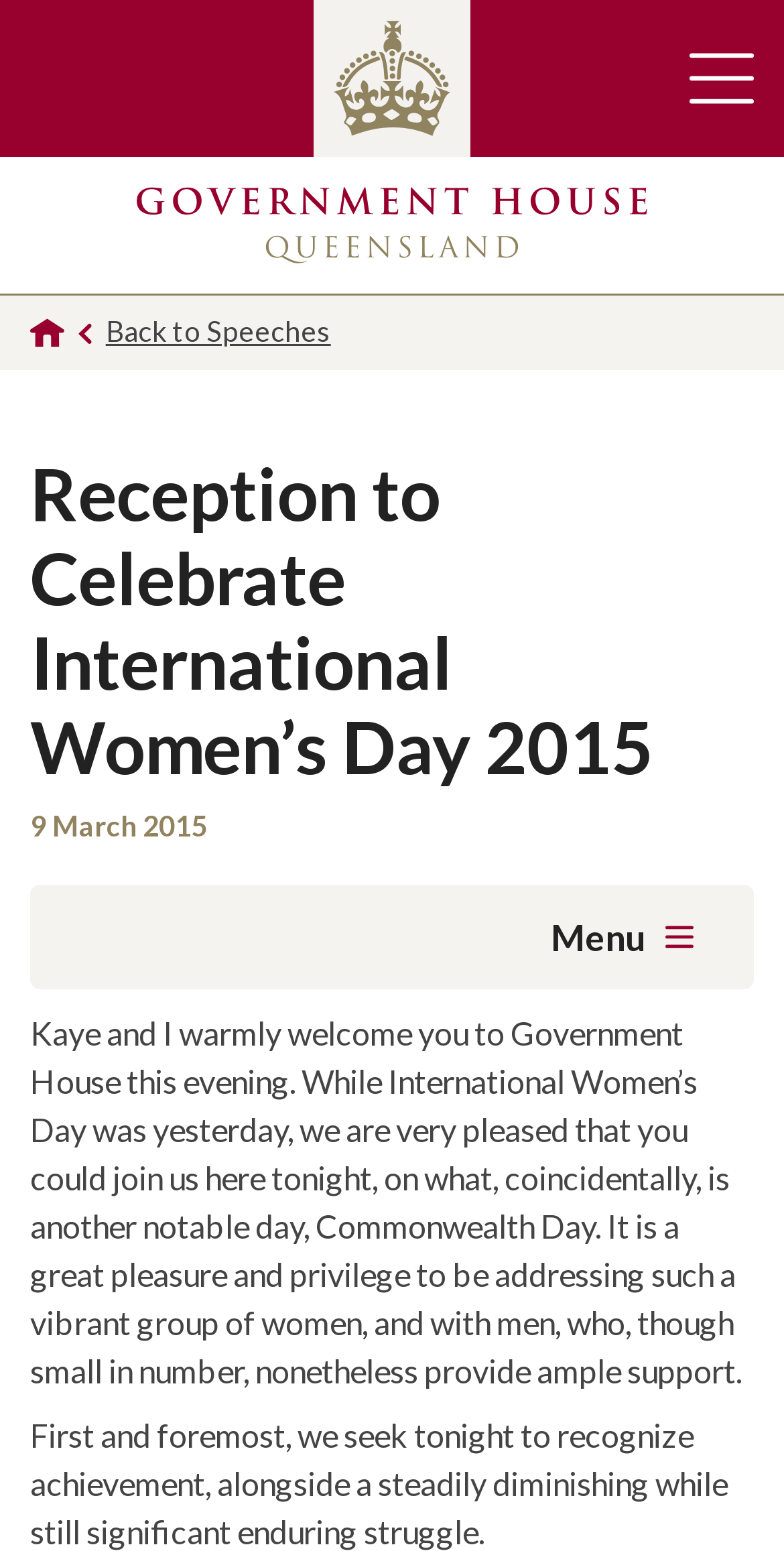Please provide a one-word or short phrase answer to the question:
What is the occasion being celebrated?

International Women's Day